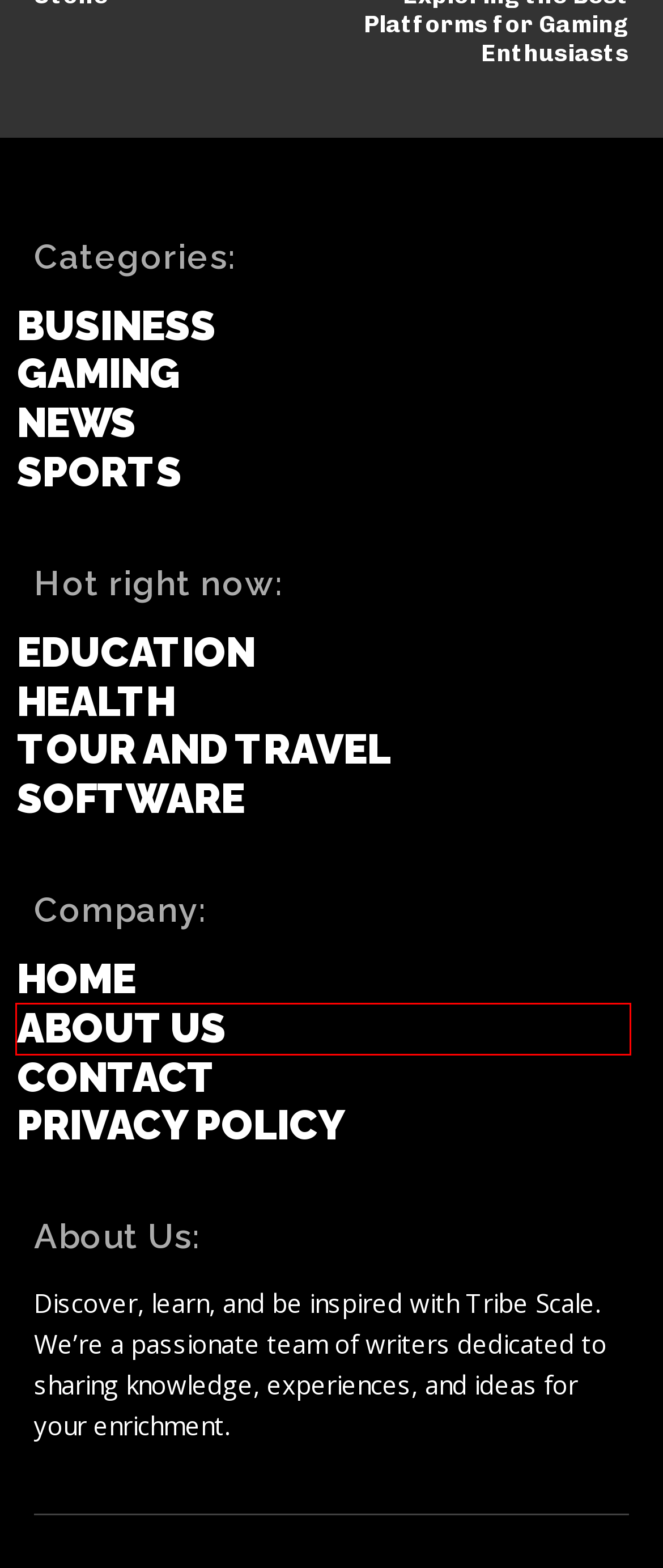Examine the screenshot of a webpage with a red bounding box around a specific UI element. Identify which webpage description best matches the new webpage that appears after clicking the element in the red bounding box. Here are the candidates:
A. About Me - vBrown Blog
B. Home - vBrown Blog
C. Sports - vBrown Blog
D. News - vBrown Blog
E. Software - vBrown Blog
F. Health - vBrown Blog
G. Education - vBrown Blog
H. tour and travel - vBrown Blog

A